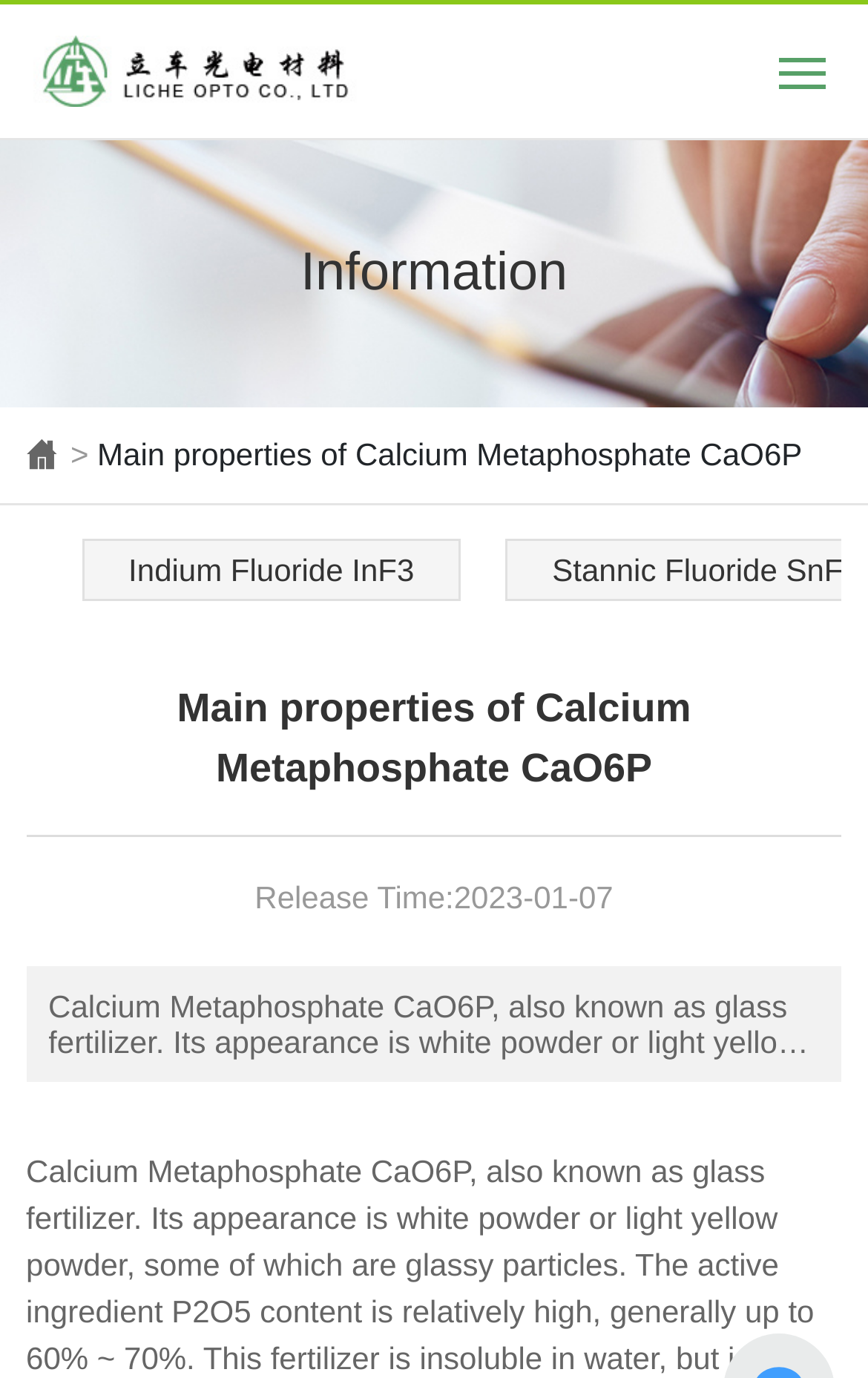Please give the bounding box coordinates of the area that should be clicked to fulfill the following instruction: "click Liche Opto". The coordinates should be in the format of four float numbers from 0 to 1, i.e., [left, top, right, bottom].

[0.038, 0.026, 0.423, 0.077]